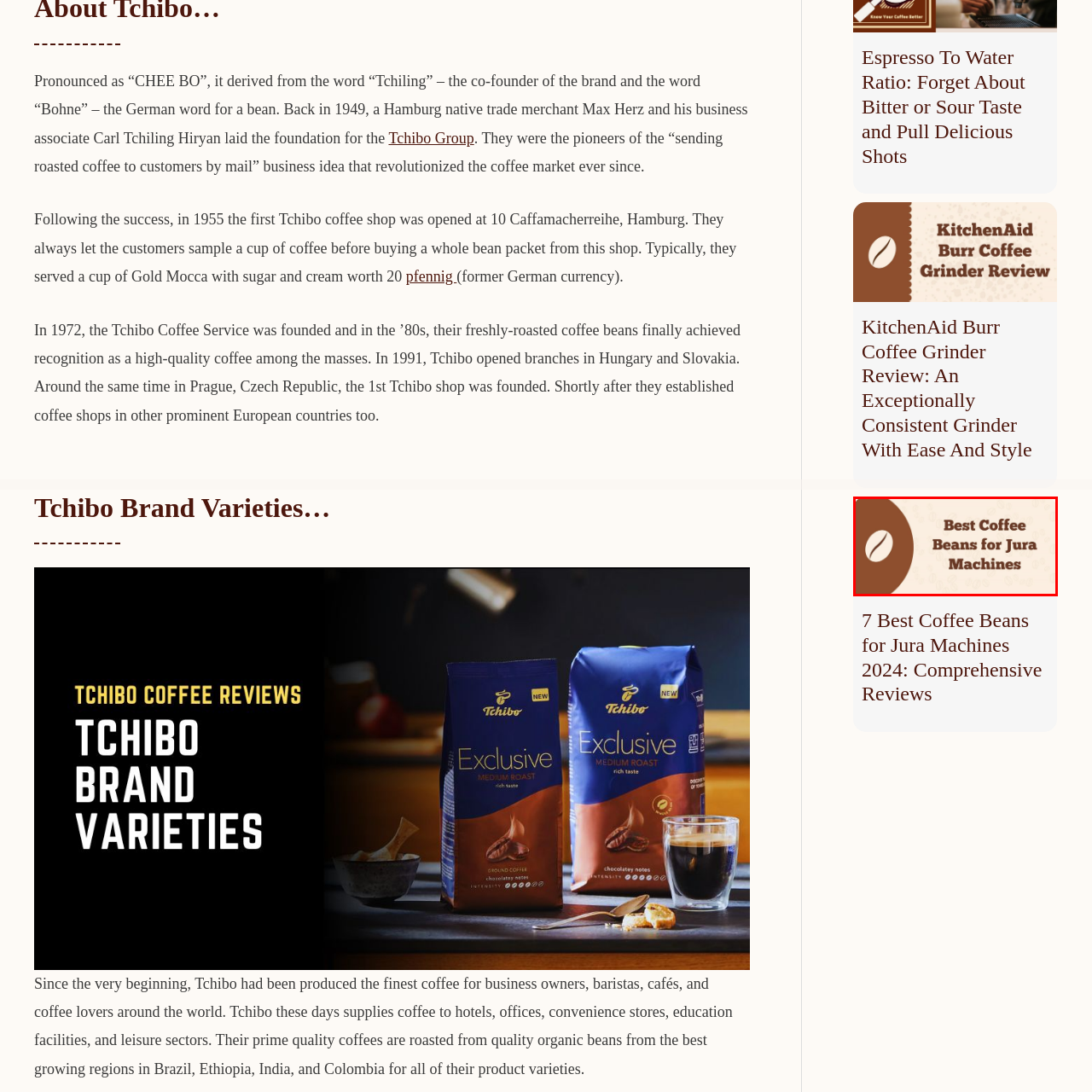What type of font is used for the text?
Please analyze the image within the red bounding box and provide a comprehensive answer based on the visual information.

The text is displayed in a bold, modern font, which suggests a sense of sophistication and professionalism, and helps to draw attention to the focus of the content, namely the best coffee beans for Jura machines.